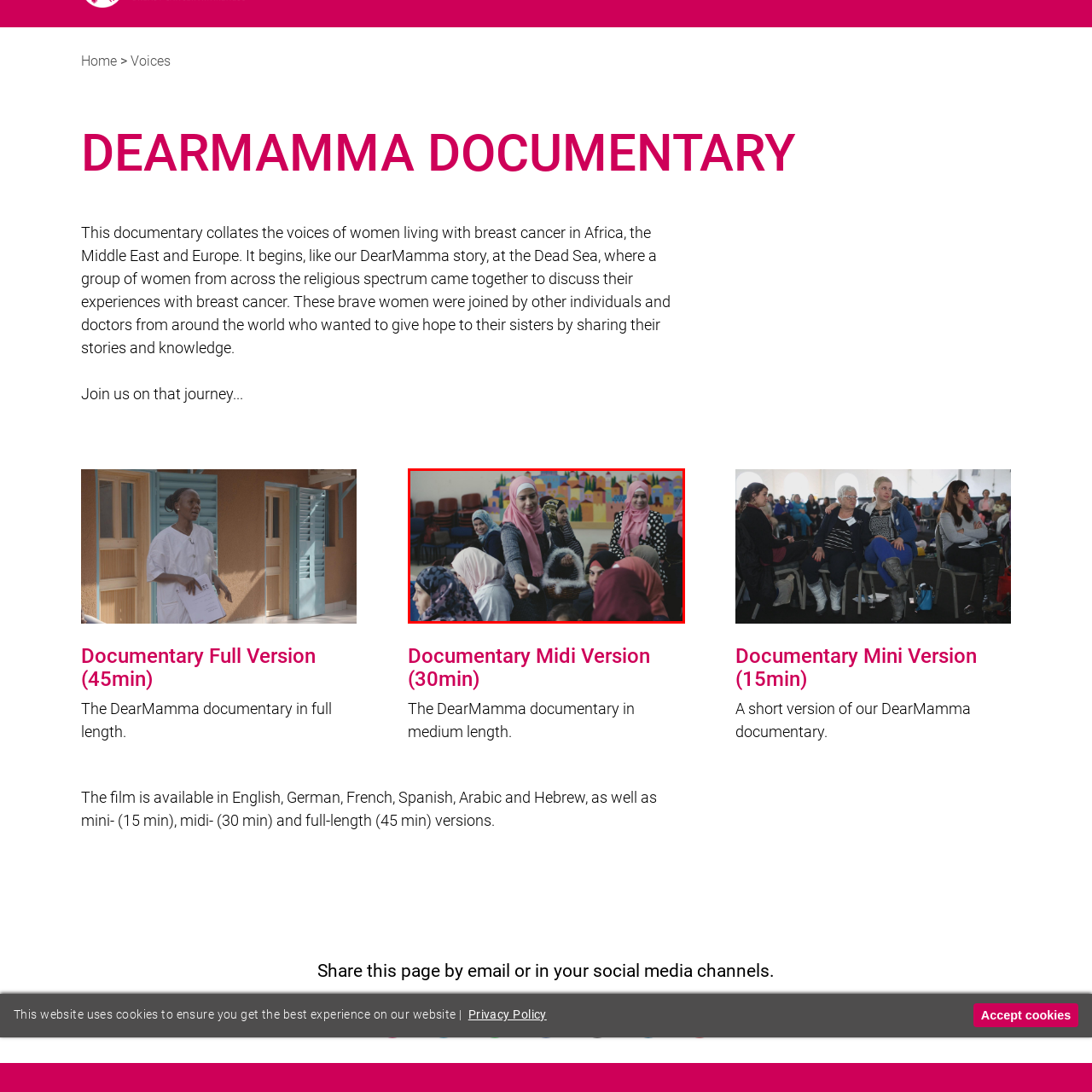What is depicted in the colorful mural?  
Pay attention to the image within the red frame and give a detailed answer based on your observations from the image.

The backdrop of the image features a vibrant mural that depicts a scenic town, which creates a warm and inclusive atmosphere, reflecting the documentary's goal of inspiring hope and showcasing the shared experiences of women across different cultures and regions.